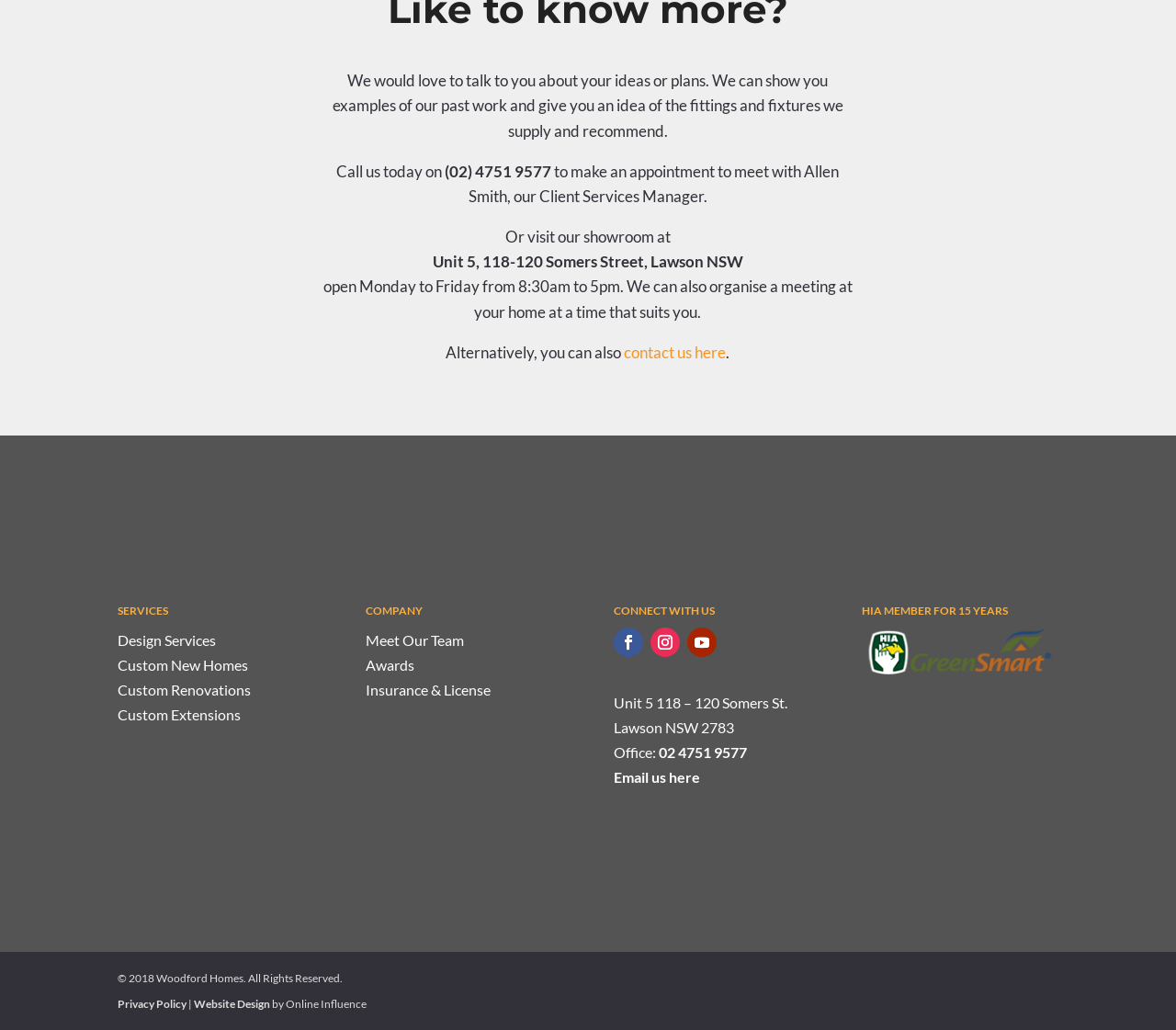How can I contact the company?
Based on the image, answer the question in a detailed manner.

The company can be contacted by calling the phone number (02) 4751 9577 or by emailing through the 'Email us here' link, both of which are located in the top section of the webpage.